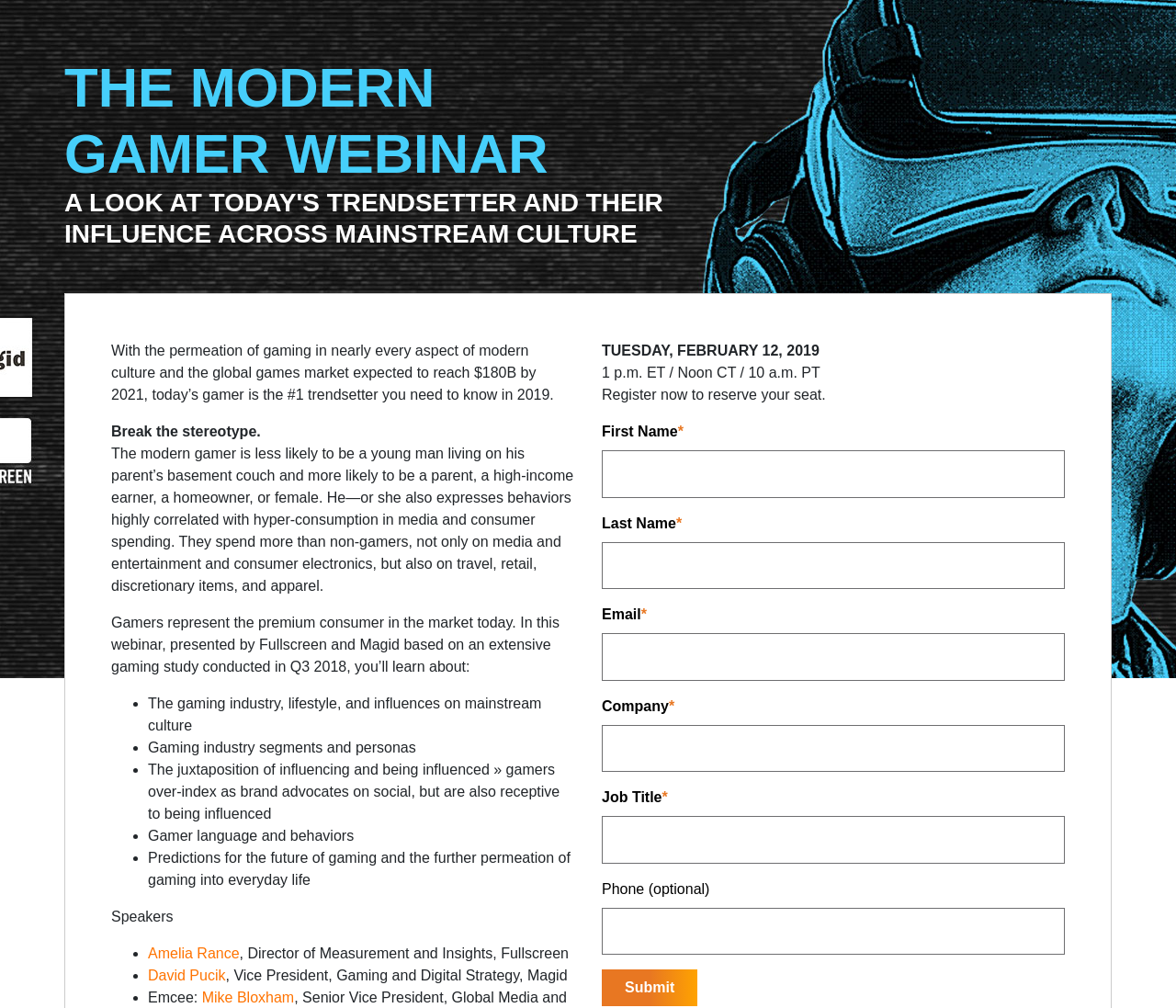What is required to register for the webinar?
Please describe in detail the information shown in the image to answer the question.

To register for the webinar, one needs to provide their First Name, Last Name, Email, Company, and Job Title, as indicated by the text fields and labels on the registration form at the bottom of the webpage.